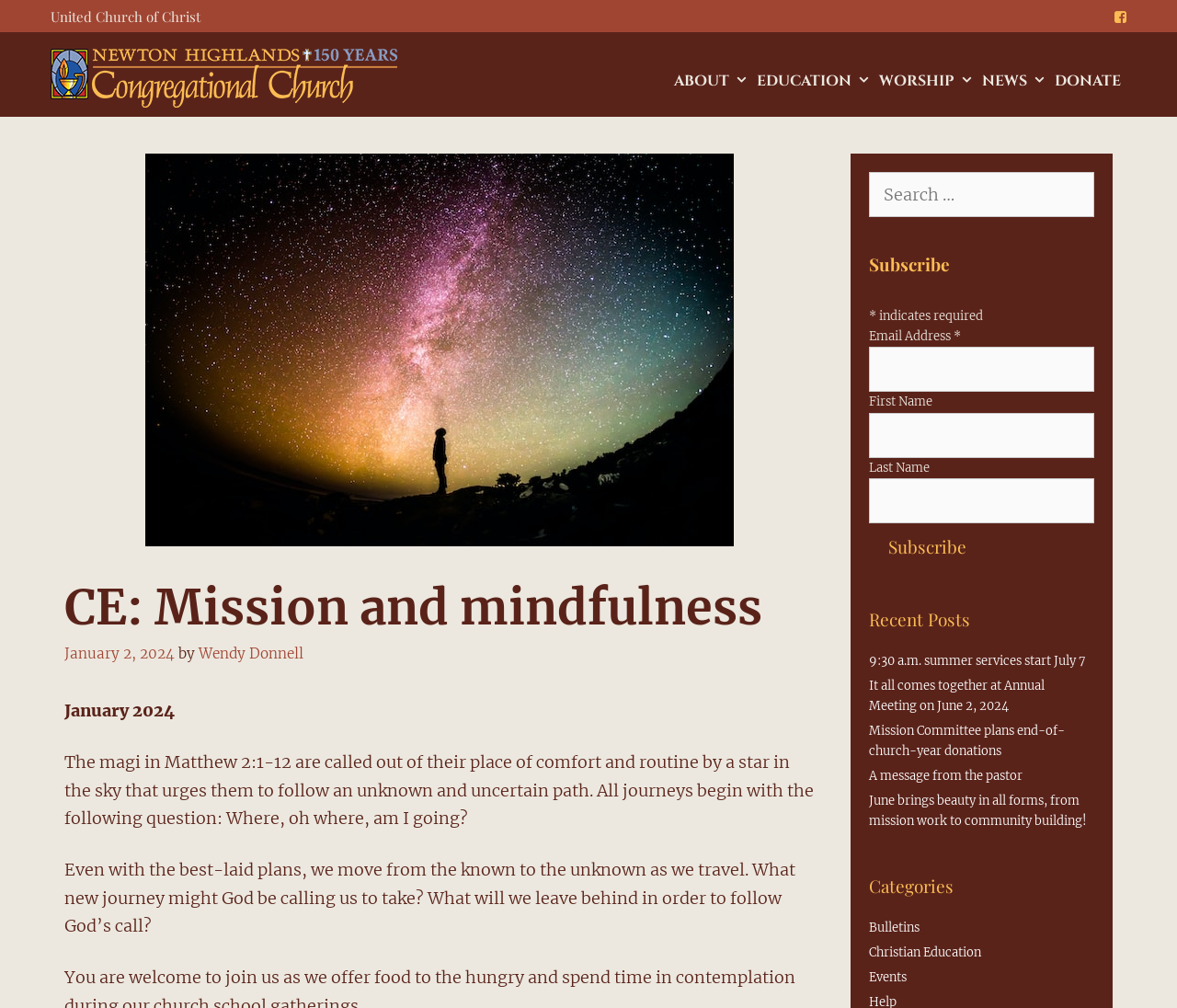Could you find the bounding box coordinates of the clickable area to complete this instruction: "Subscribe with your email"?

[0.738, 0.519, 0.838, 0.565]